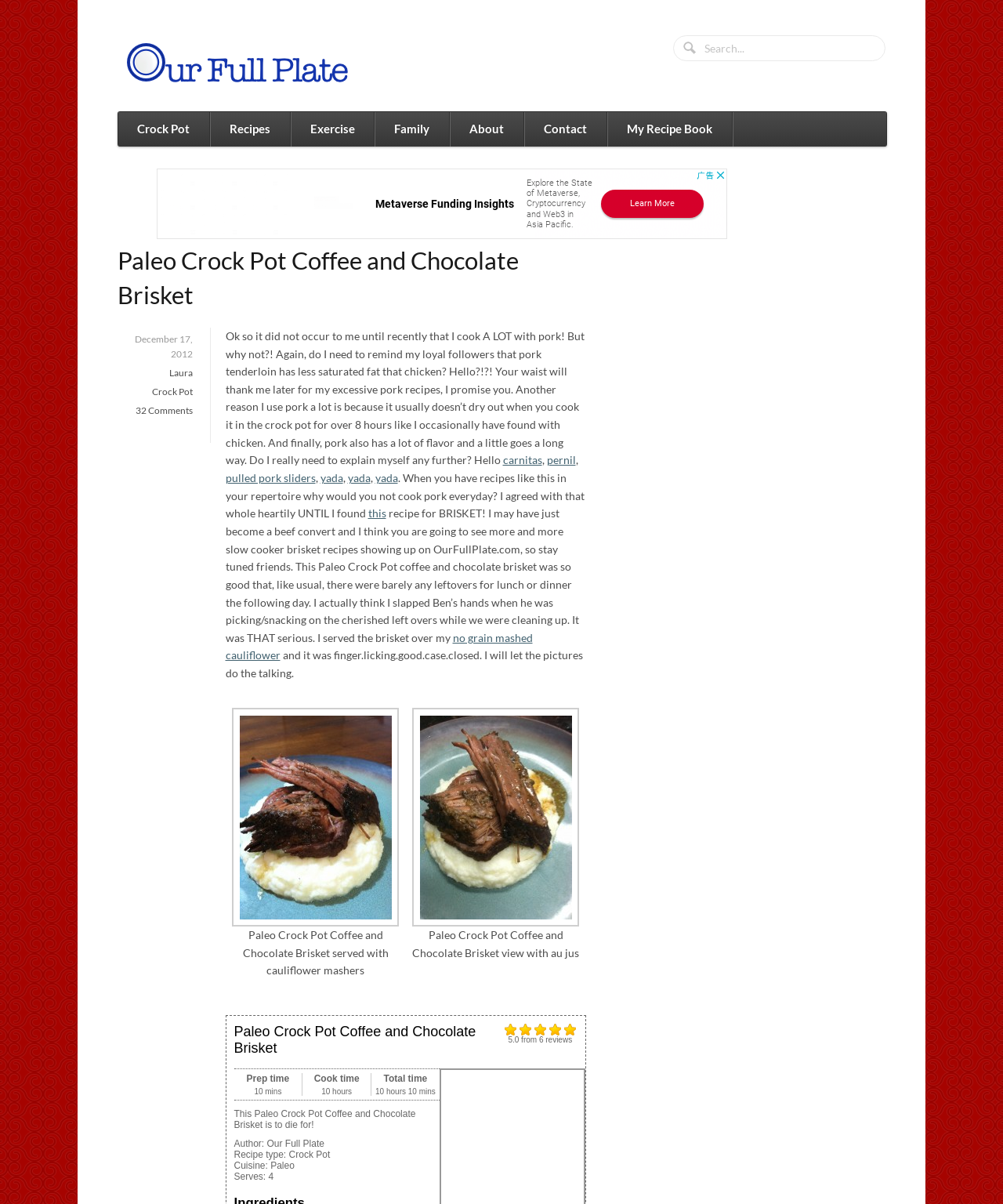Answer this question using a single word or a brief phrase:
What is the name of the recipe on this webpage?

Paleo Crock Pot Coffee and Chocolate Brisket